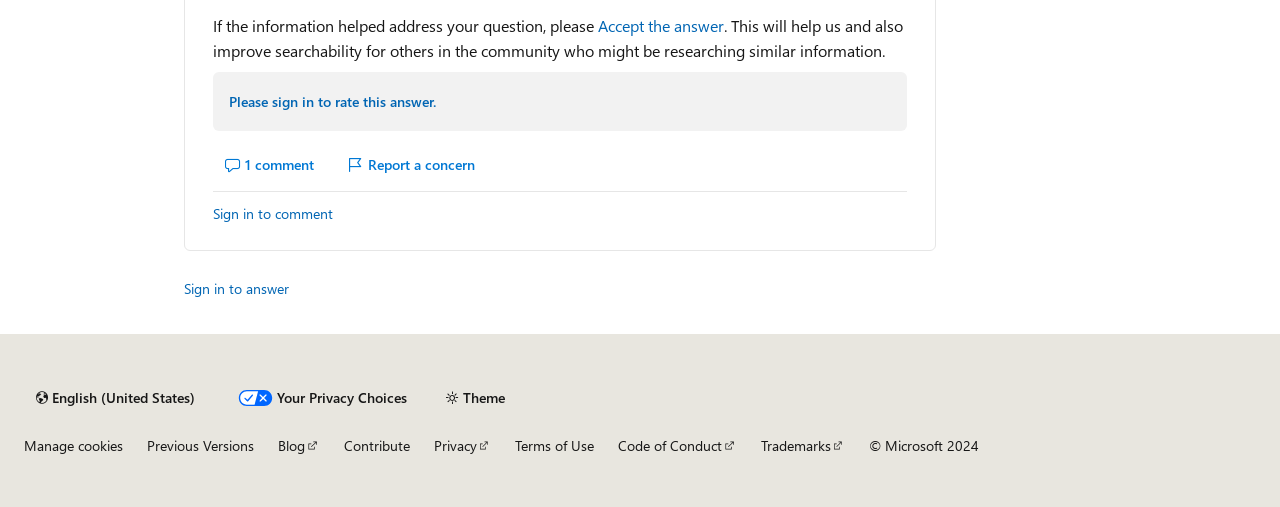Find the bounding box coordinates of the element's region that should be clicked in order to follow the given instruction: "Sign in to comment". The coordinates should consist of four float numbers between 0 and 1, i.e., [left, top, right, bottom].

[0.166, 0.396, 0.26, 0.446]